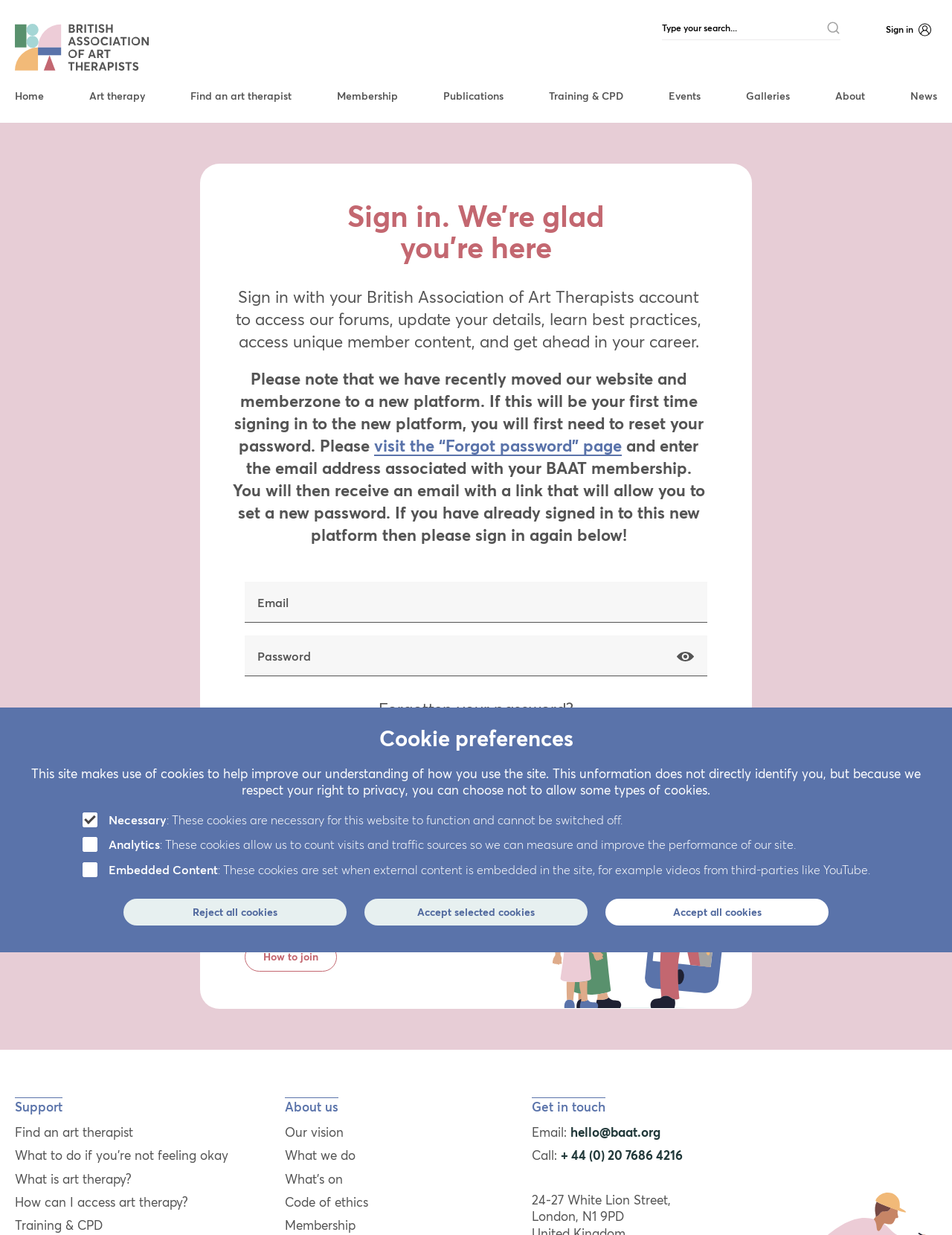Show me the bounding box coordinates of the clickable region to achieve the task as per the instruction: "Sign in with your account".

[0.257, 0.614, 0.743, 0.645]